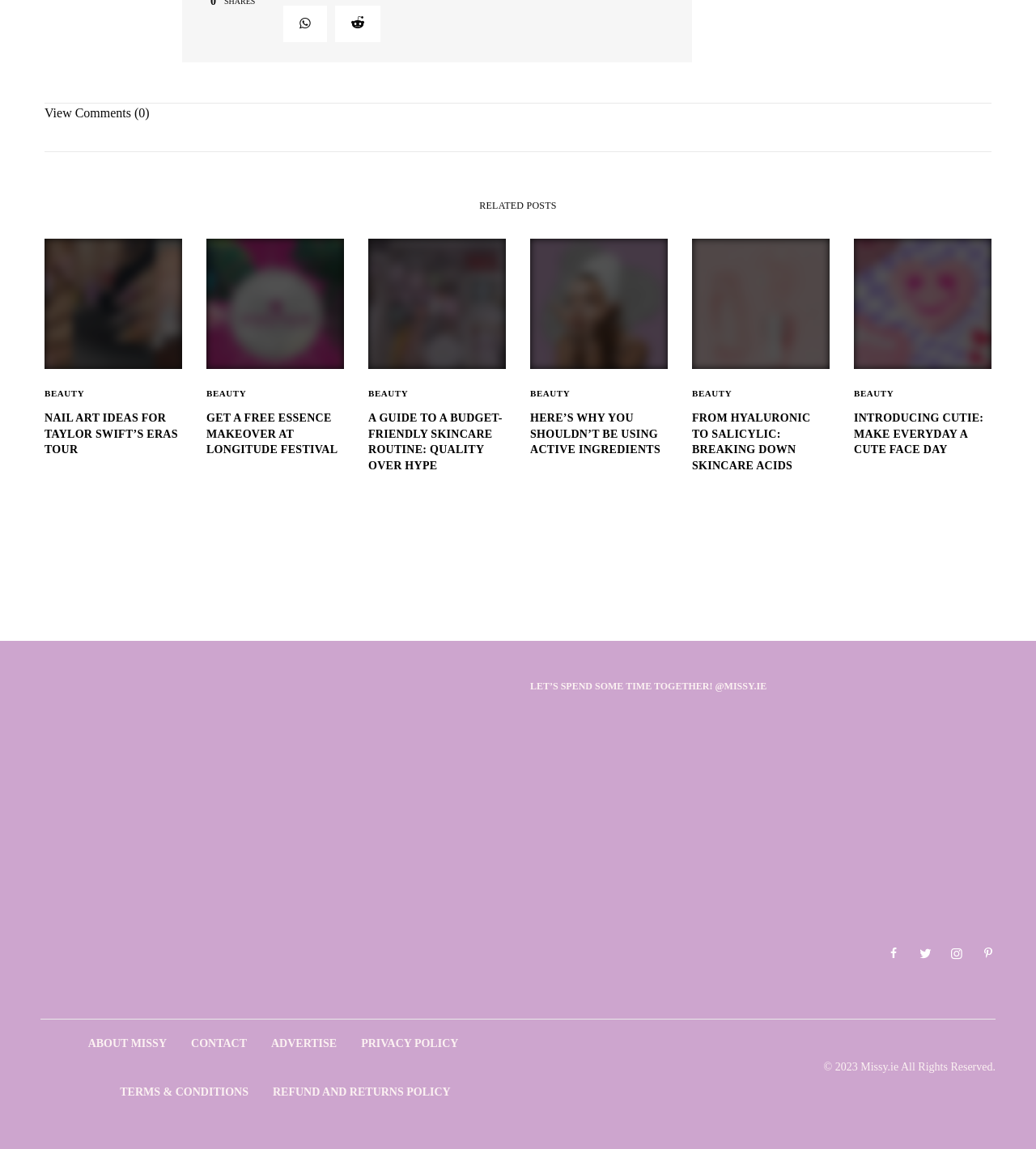Give a concise answer of one word or phrase to the question: 
What is the theme of the image in the fifth related post?

CUTIE PIMPLE PATCHES